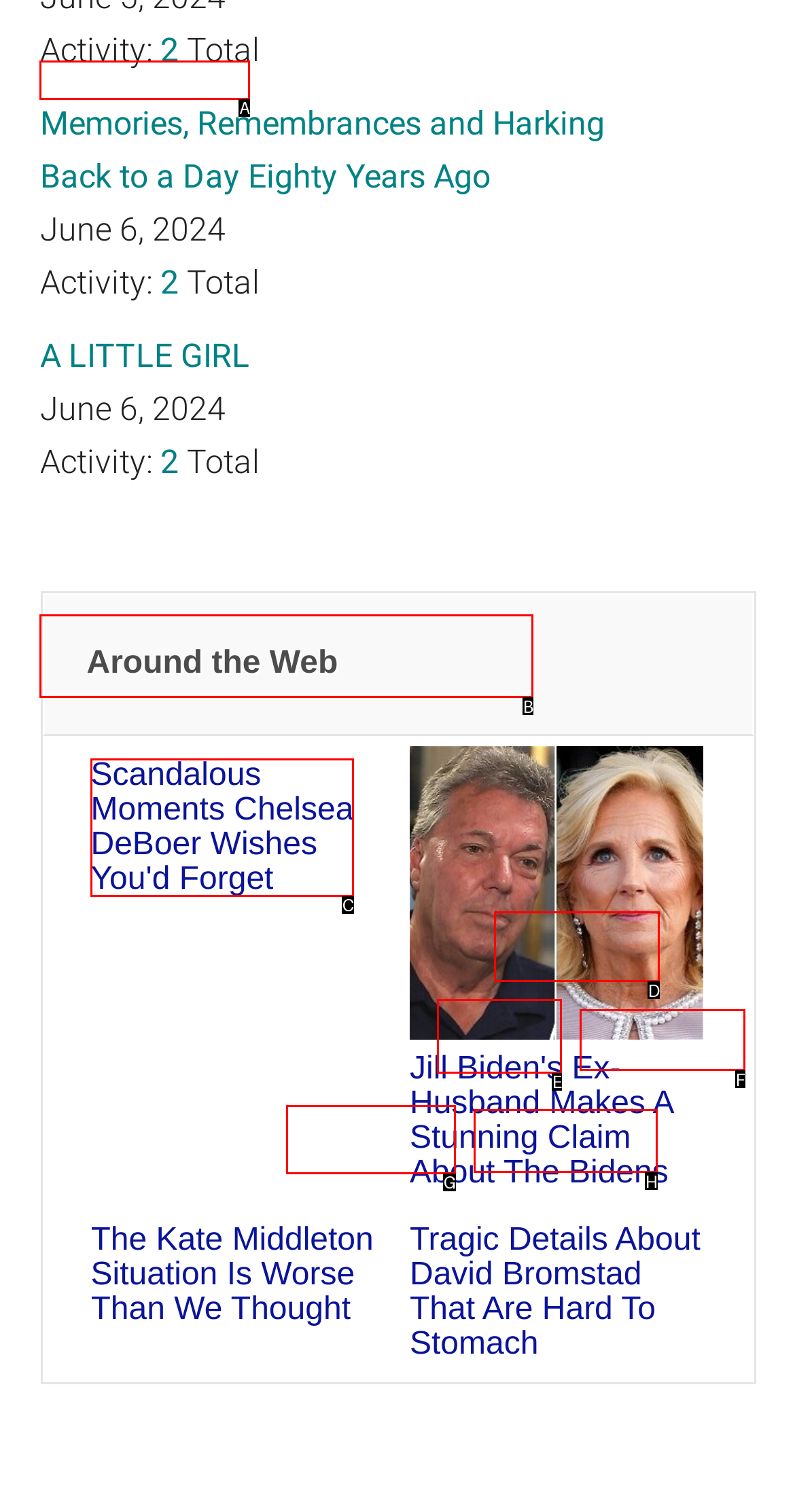Identify the correct option to click in order to complete this task: View the link 'Scandalous Moments Chelsea DeBoer Wishes You'd Forget'
Answer with the letter of the chosen option directly.

C